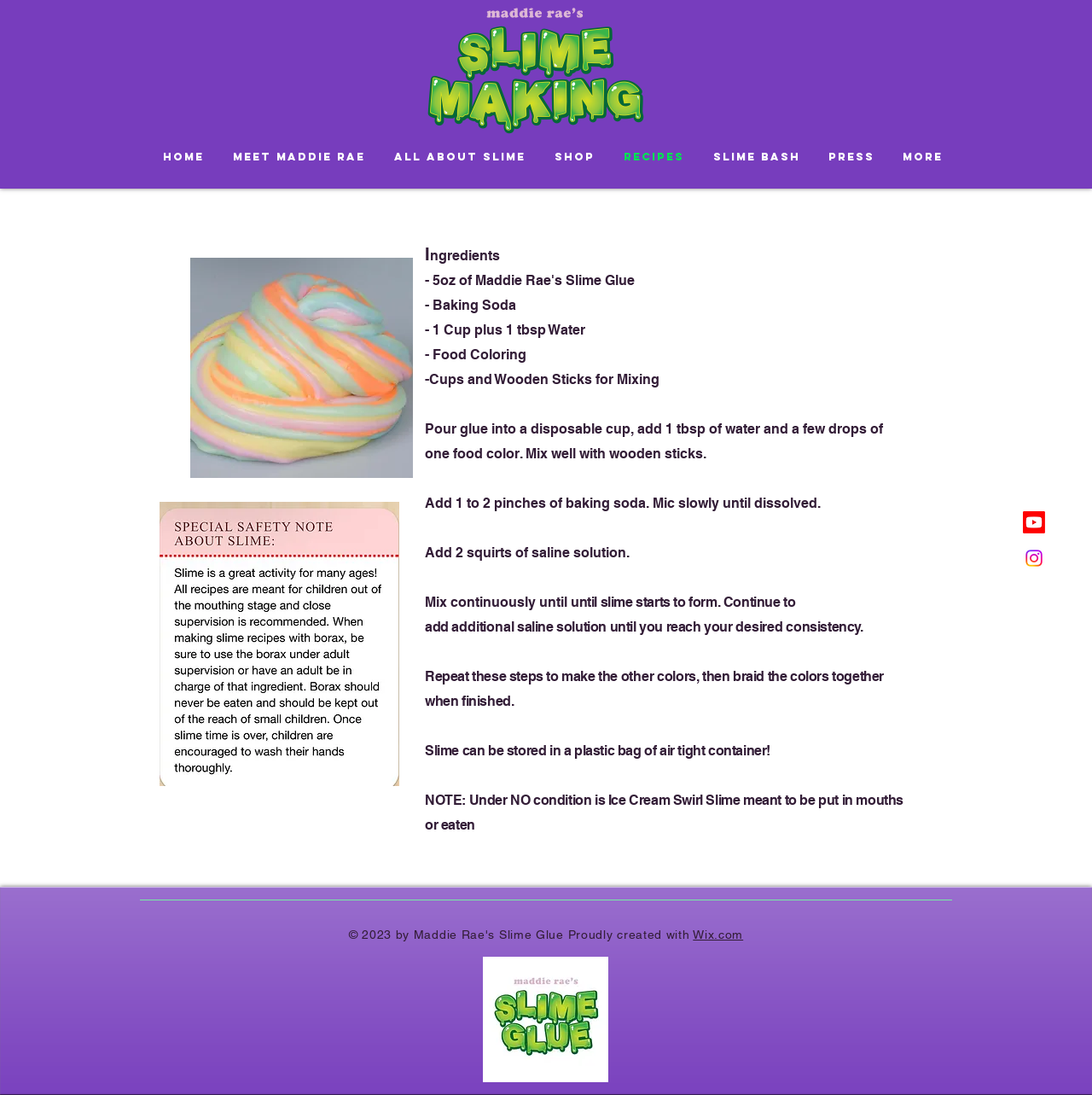Respond to the question with just a single word or phrase: 
What is the purpose of baking soda in the slime recipe?

To dissolve